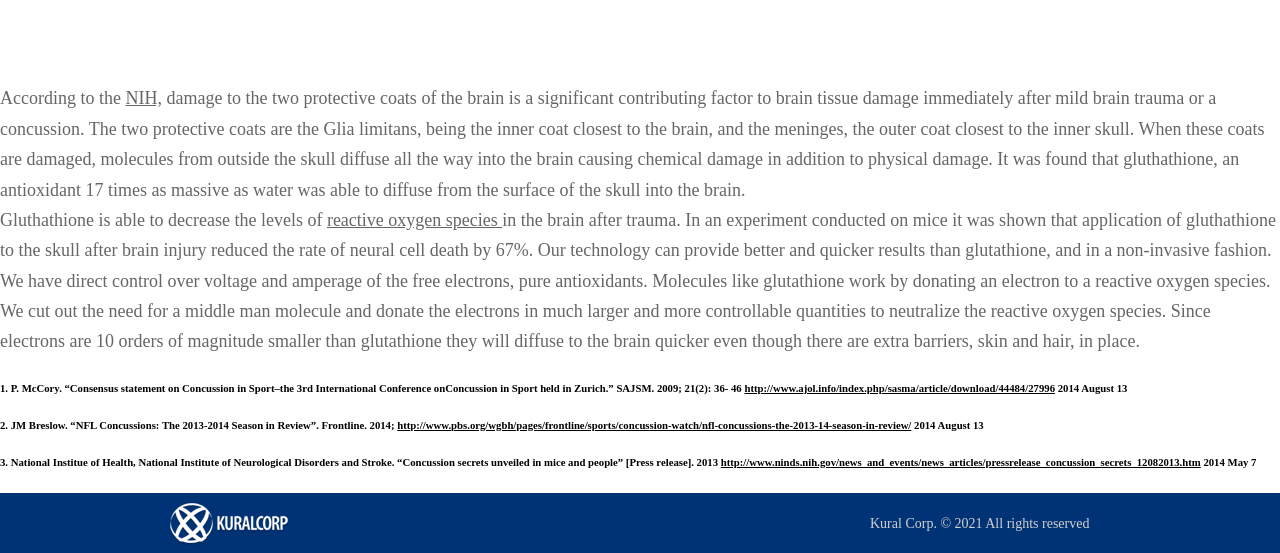Provide the bounding box coordinates for the UI element that is described by this text: "reactive oxygen species". The coordinates should be in the form of four float numbers between 0 and 1: [left, top, right, bottom].

[0.255, 0.38, 0.392, 0.416]